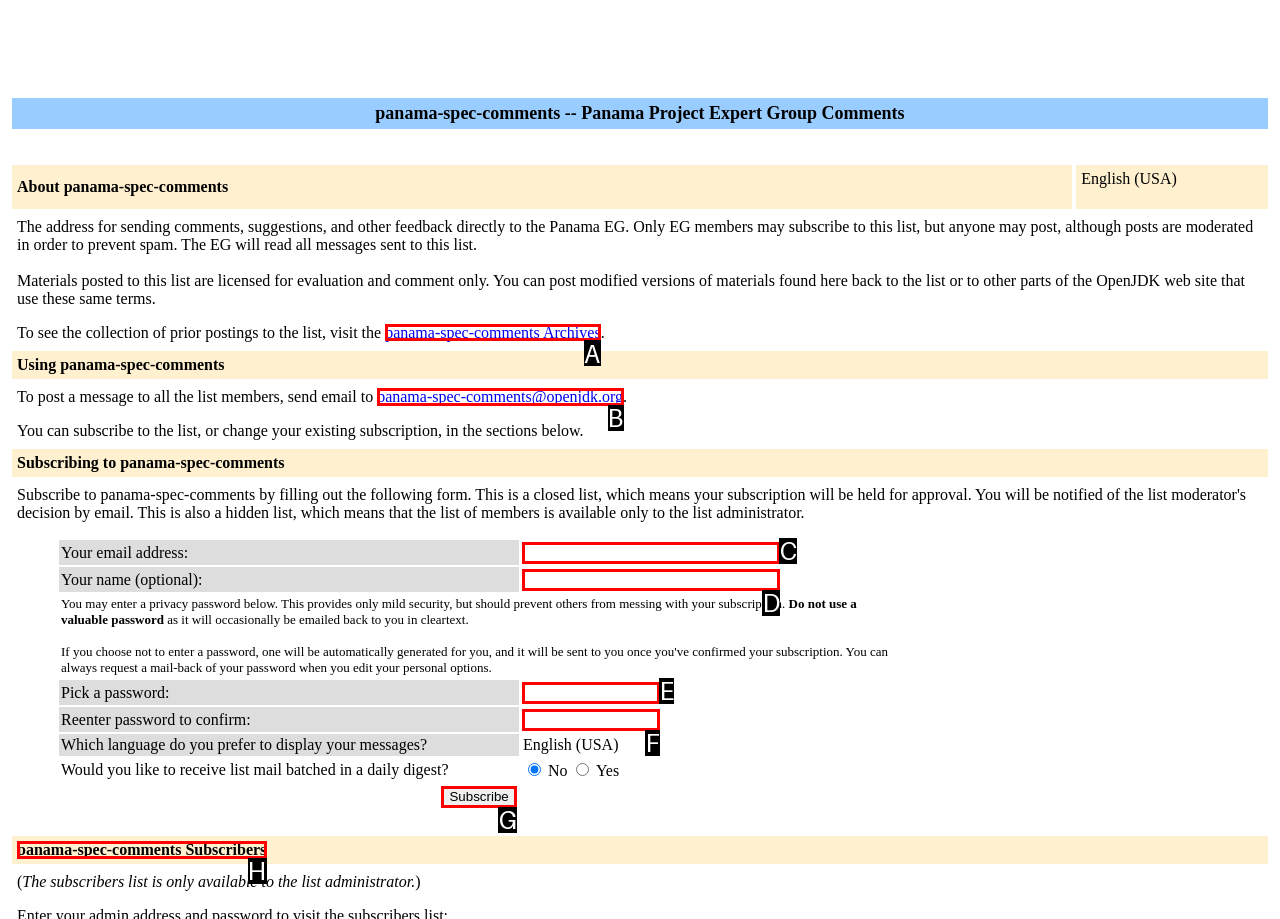Tell me which element should be clicked to achieve the following objective: View panama-spec-comments Archives
Reply with the letter of the correct option from the displayed choices.

A